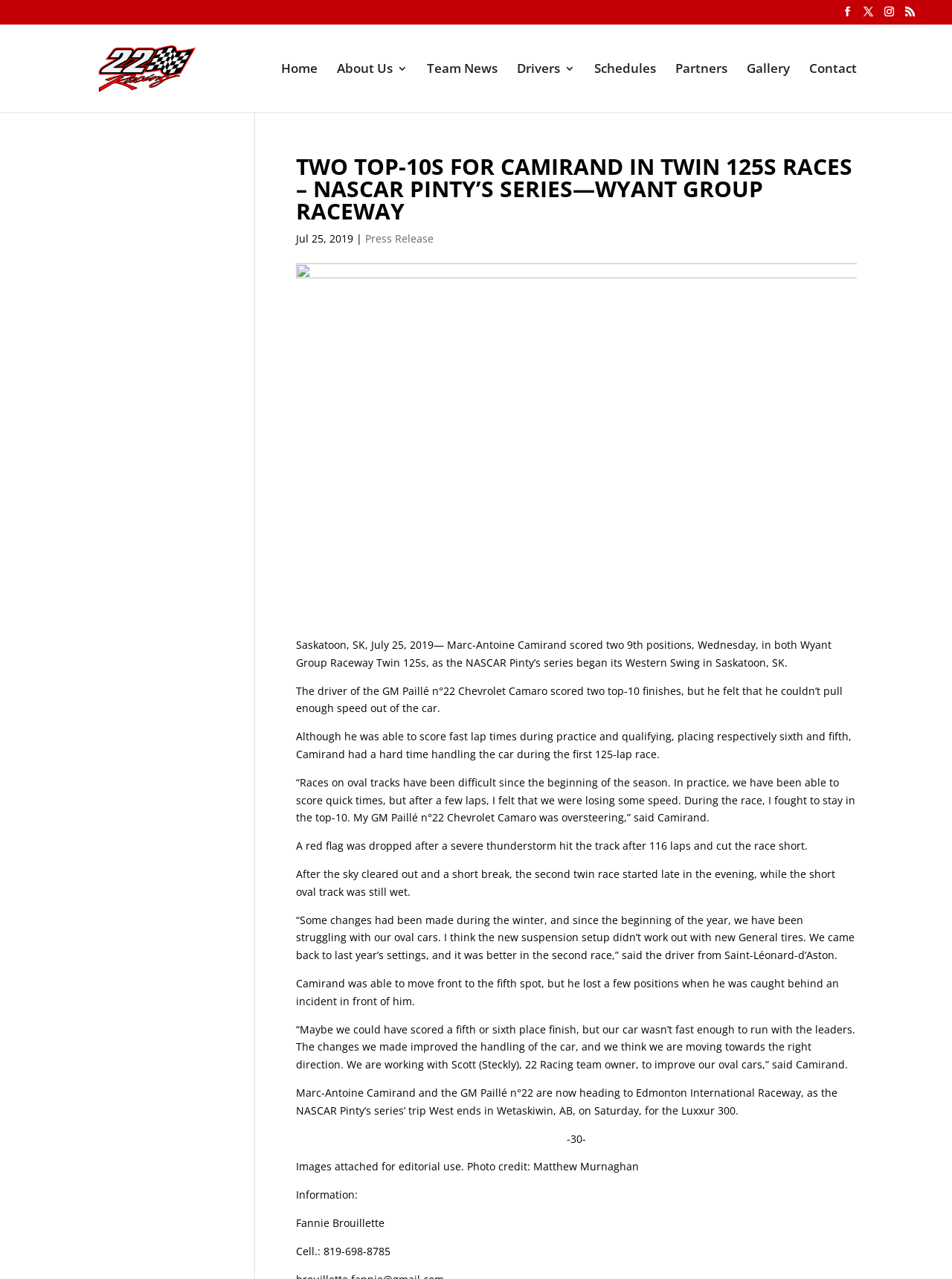Kindly determine the bounding box coordinates for the clickable area to achieve the given instruction: "Check the Gallery".

[0.784, 0.05, 0.83, 0.088]